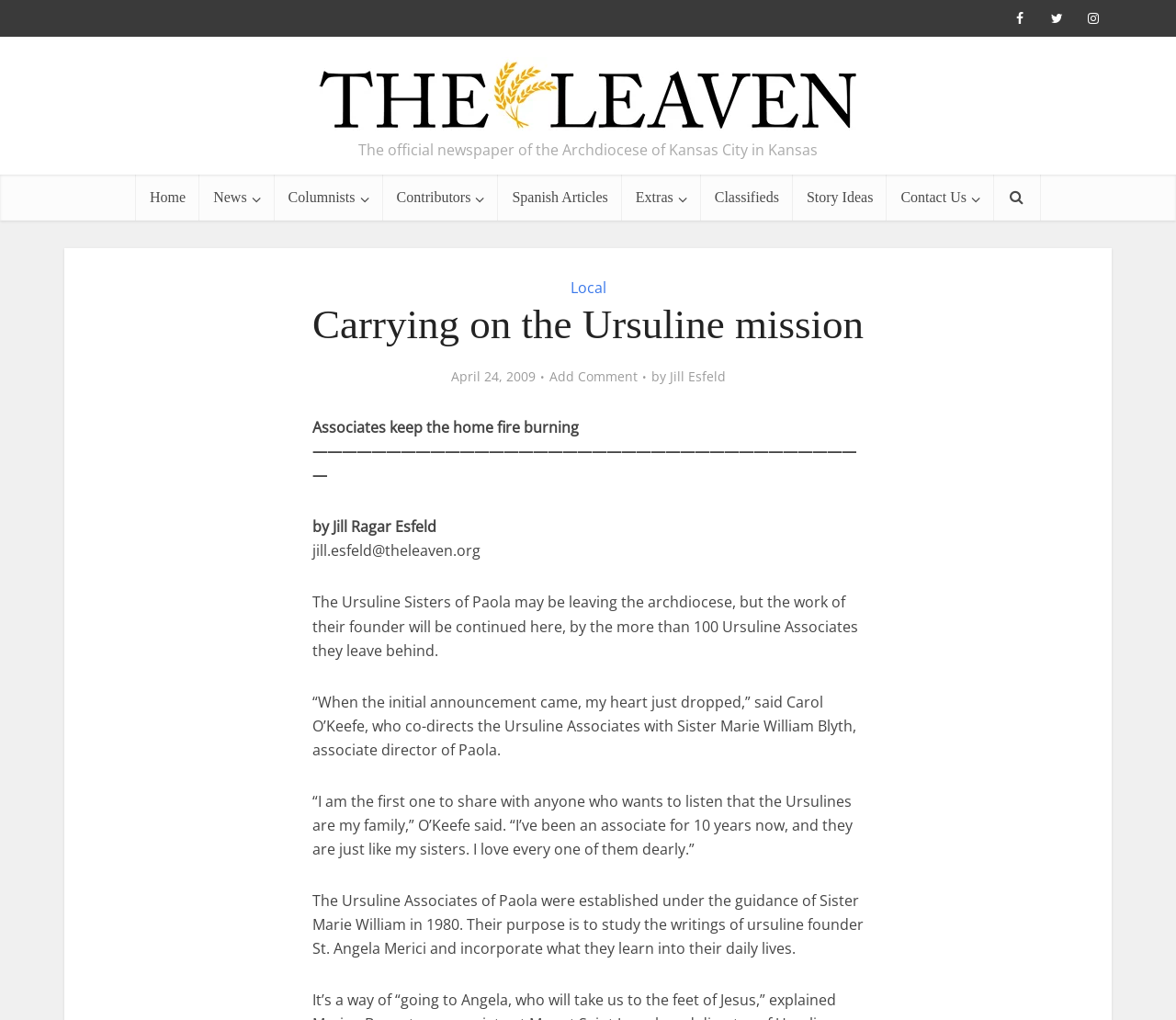Given the element description Extras, specify the bounding box coordinates of the corresponding UI element in the format (top-left x, top-left y, bottom-right x, bottom-right y). All values must be between 0 and 1.

[0.529, 0.171, 0.596, 0.216]